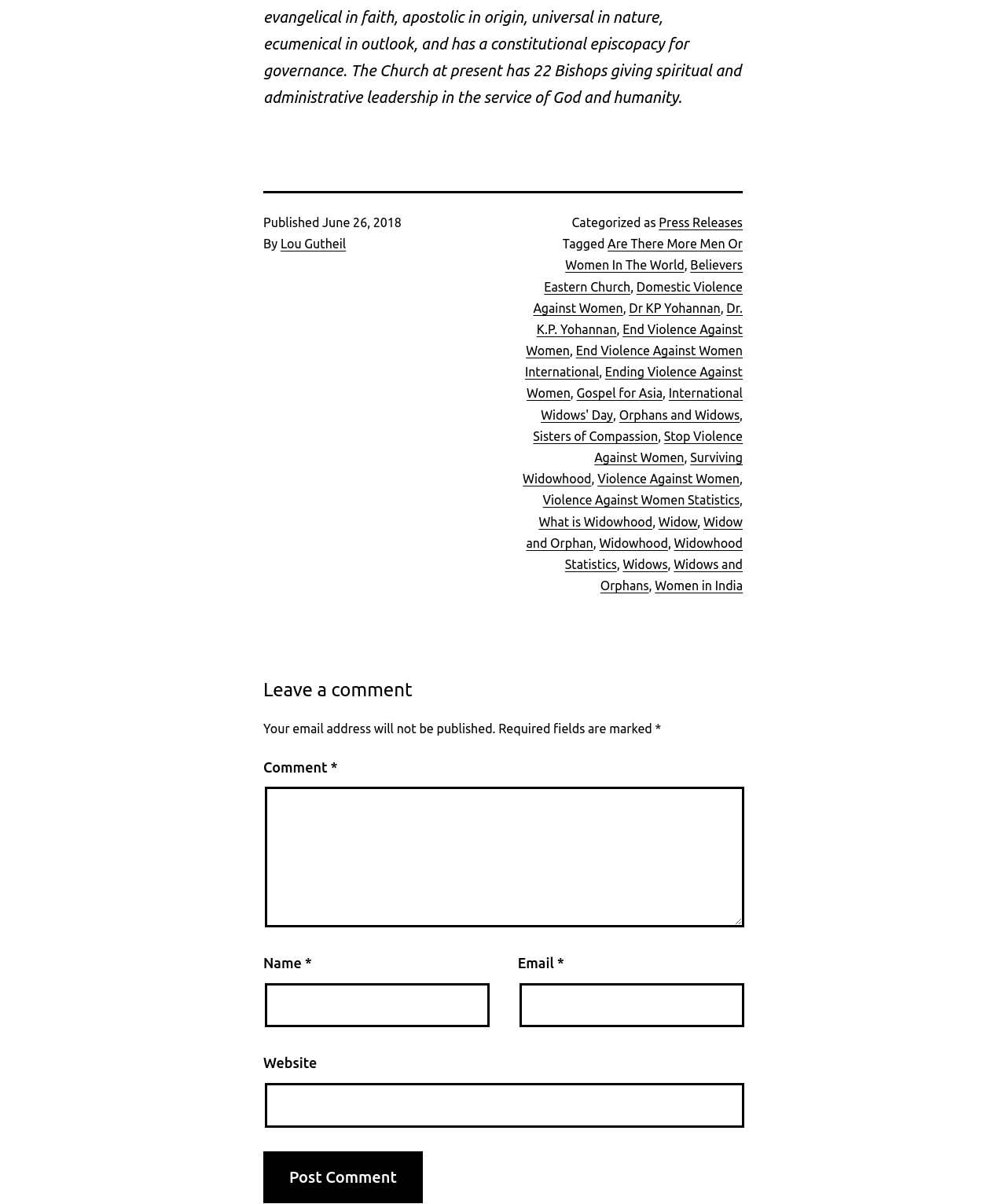Please give the bounding box coordinates of the area that should be clicked to fulfill the following instruction: "Enter your name in the 'Name' field". The coordinates should be in the format of four float numbers from 0 to 1, i.e., [left, top, right, bottom].

[0.263, 0.816, 0.487, 0.853]